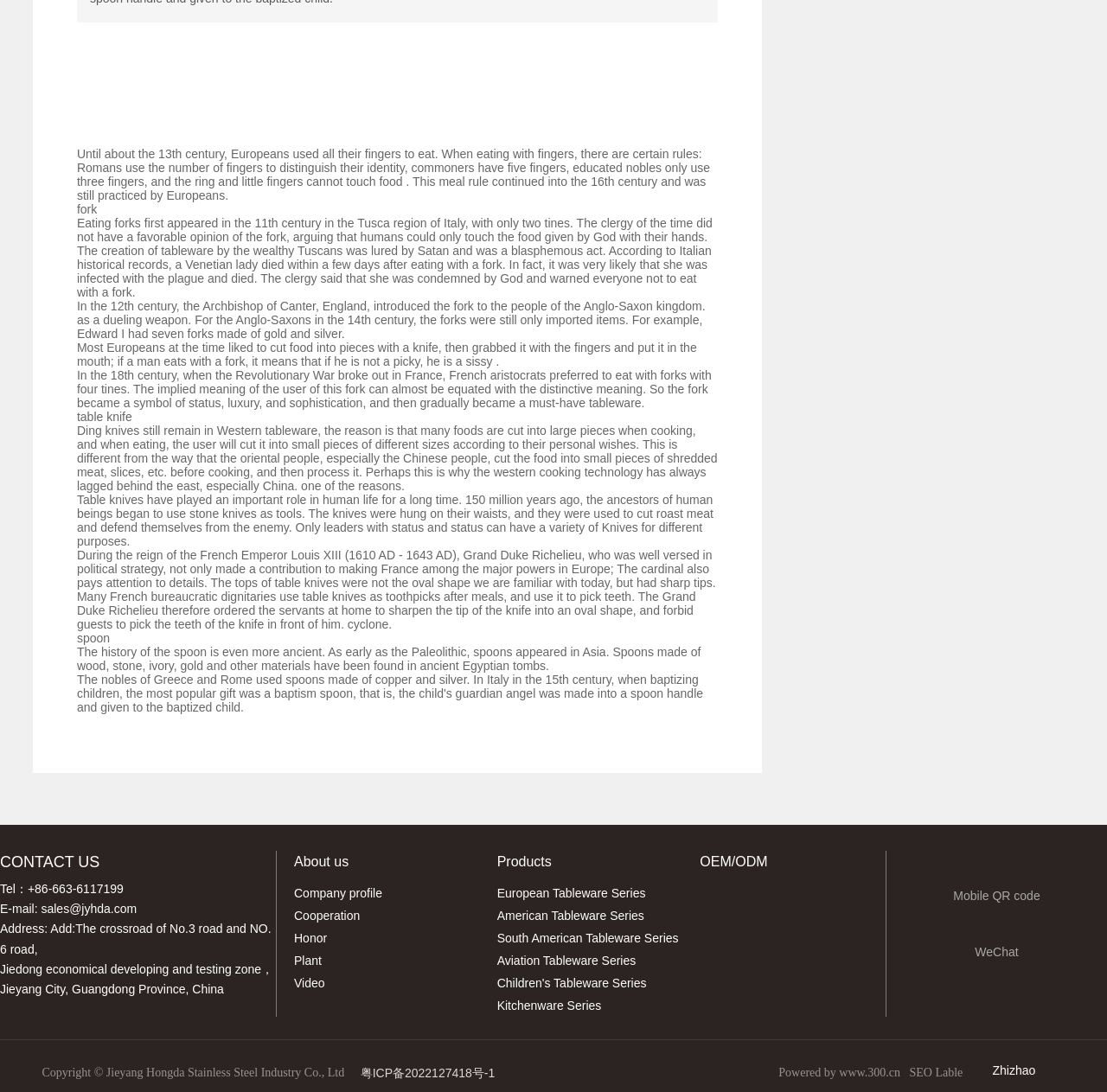What is the company's contact information?
Based on the image, answer the question with as much detail as possible.

The company's contact information is provided at the bottom of the webpage, including a telephone number and an email address.